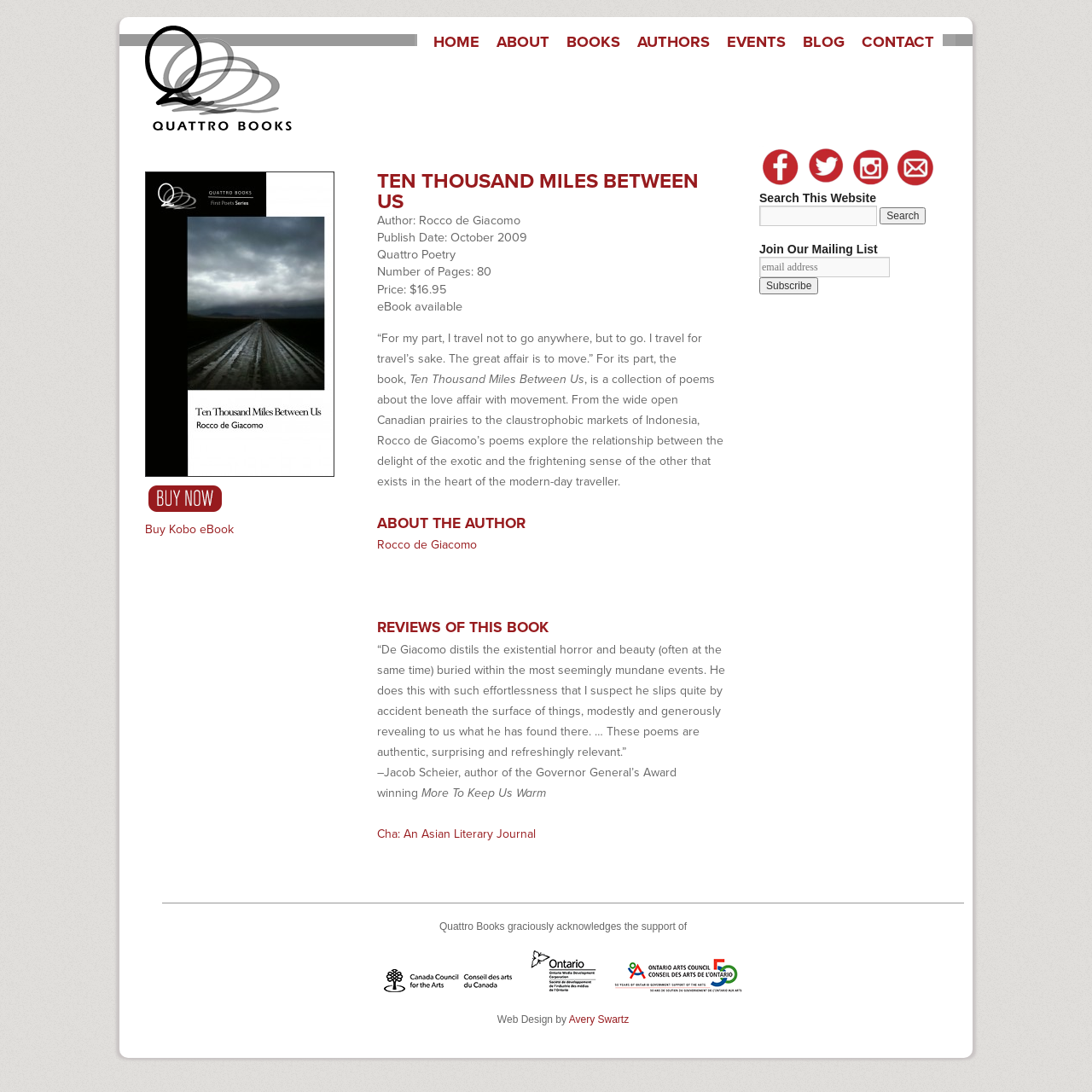Please identify the bounding box coordinates of the element that needs to be clicked to execute the following command: "Follow Petsy Box on Facebook". Provide the bounding box using four float numbers between 0 and 1, formatted as [left, top, right, bottom].

None